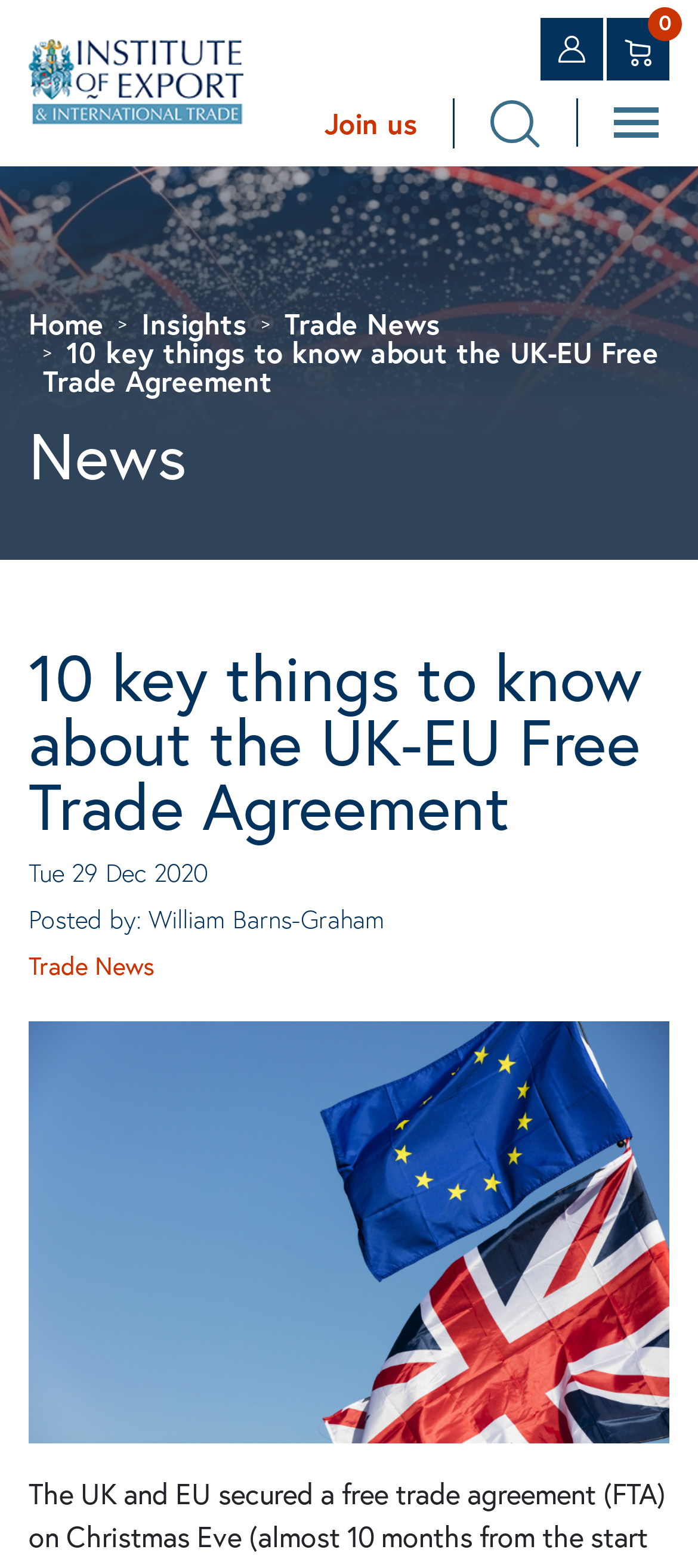Indicate the bounding box coordinates of the clickable region to achieve the following instruction: "Click IOE Logo."

[0.041, 0.038, 0.349, 0.062]